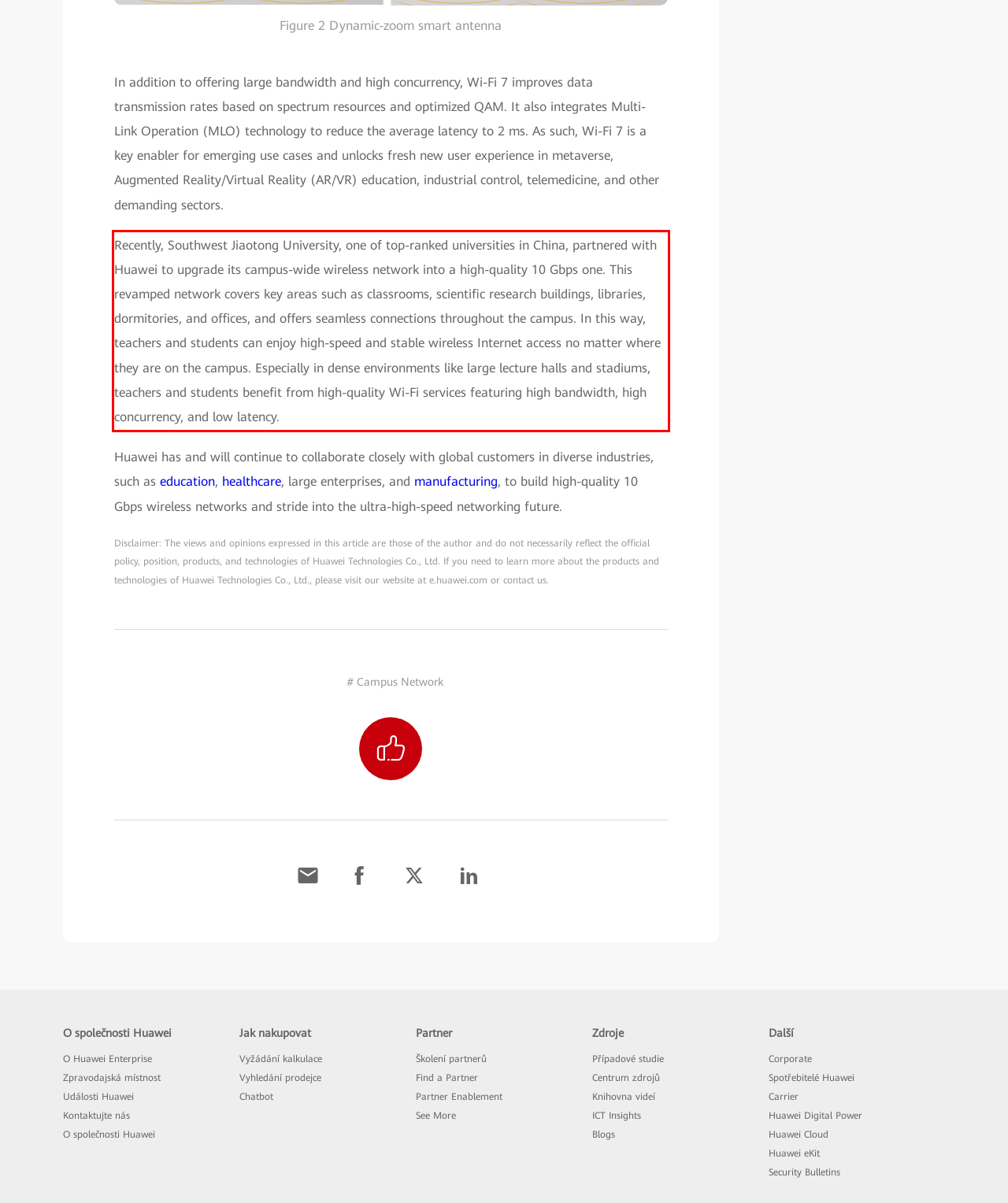You are given a webpage screenshot with a red bounding box around a UI element. Extract and generate the text inside this red bounding box.

Recently, Southwest Jiaotong University, one of top-ranked universities in China, partnered with Huawei to upgrade its campus-wide wireless network into a high-quality 10 Gbps one. This revamped network covers key areas such as classrooms, scientific research buildings, libraries, dormitories, and offices, and offers seamless connections throughout the campus. In this way, teachers and students can enjoy high-speed and stable wireless Internet access no matter where they are on the campus. Especially in dense environments like large lecture halls and stadiums, teachers and students benefit from high-quality Wi-Fi services featuring high bandwidth, high concurrency, and low latency.